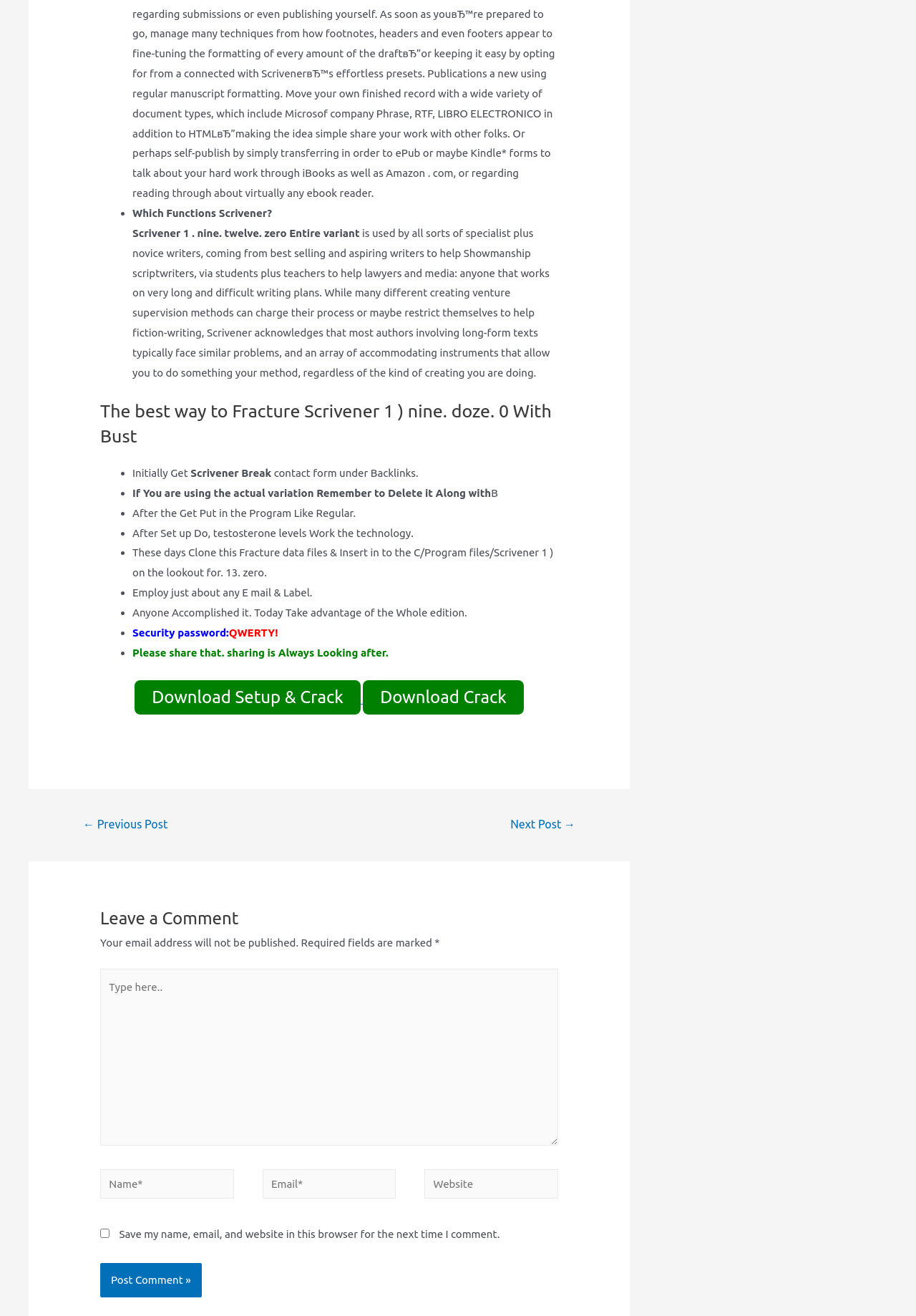Specify the bounding box coordinates of the element's region that should be clicked to achieve the following instruction: "Download Setup & Crack". The bounding box coordinates consist of four float numbers between 0 and 1, in the format [left, top, right, bottom].

[0.147, 0.526, 0.572, 0.536]